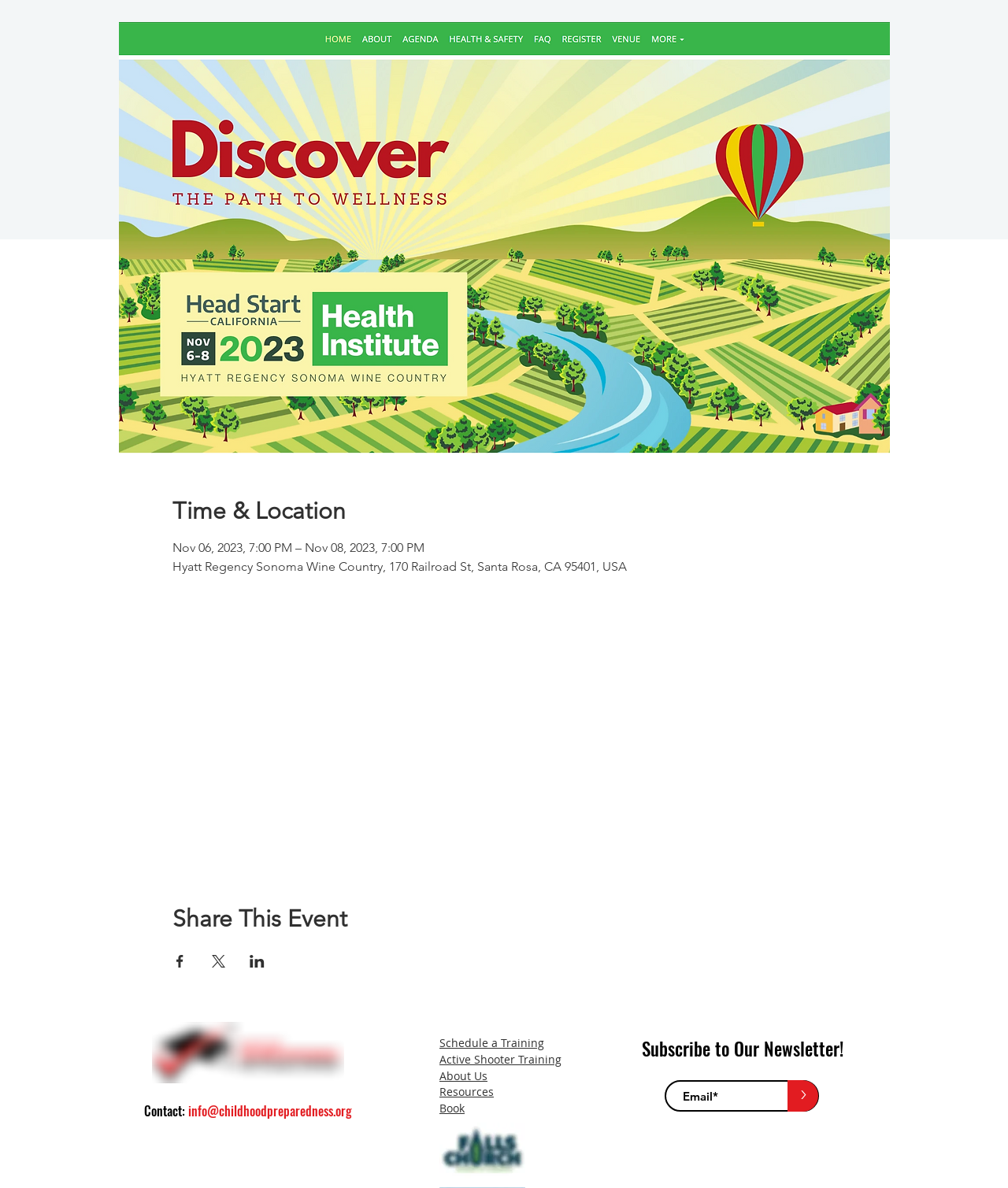Given the description: ">", determine the bounding box coordinates of the UI element. The coordinates should be formatted as four float numbers between 0 and 1, [left, top, right, bottom].

[0.781, 0.909, 0.812, 0.936]